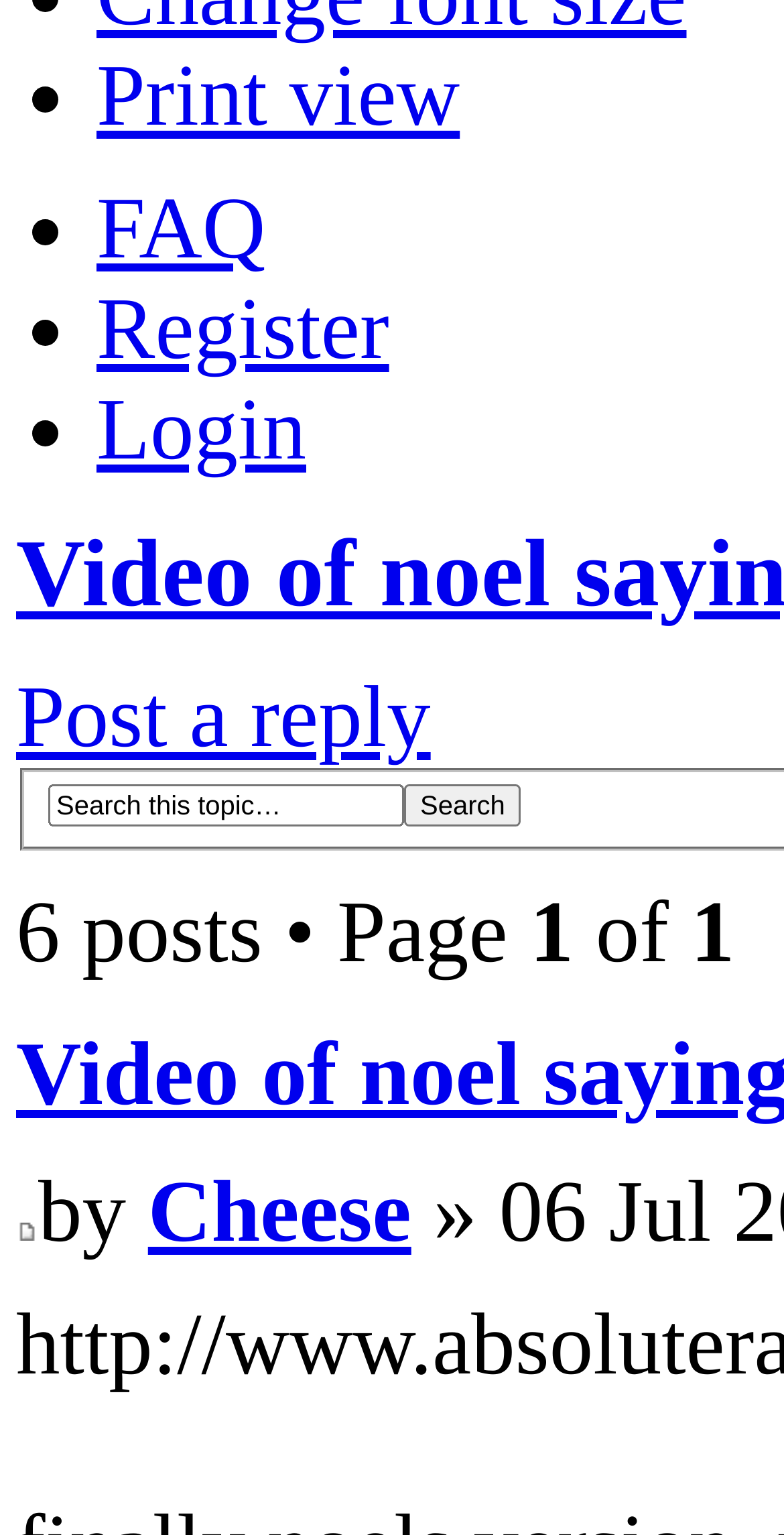Calculate the bounding box coordinates of the UI element given the description: "Print view".

[0.123, 0.031, 0.587, 0.094]